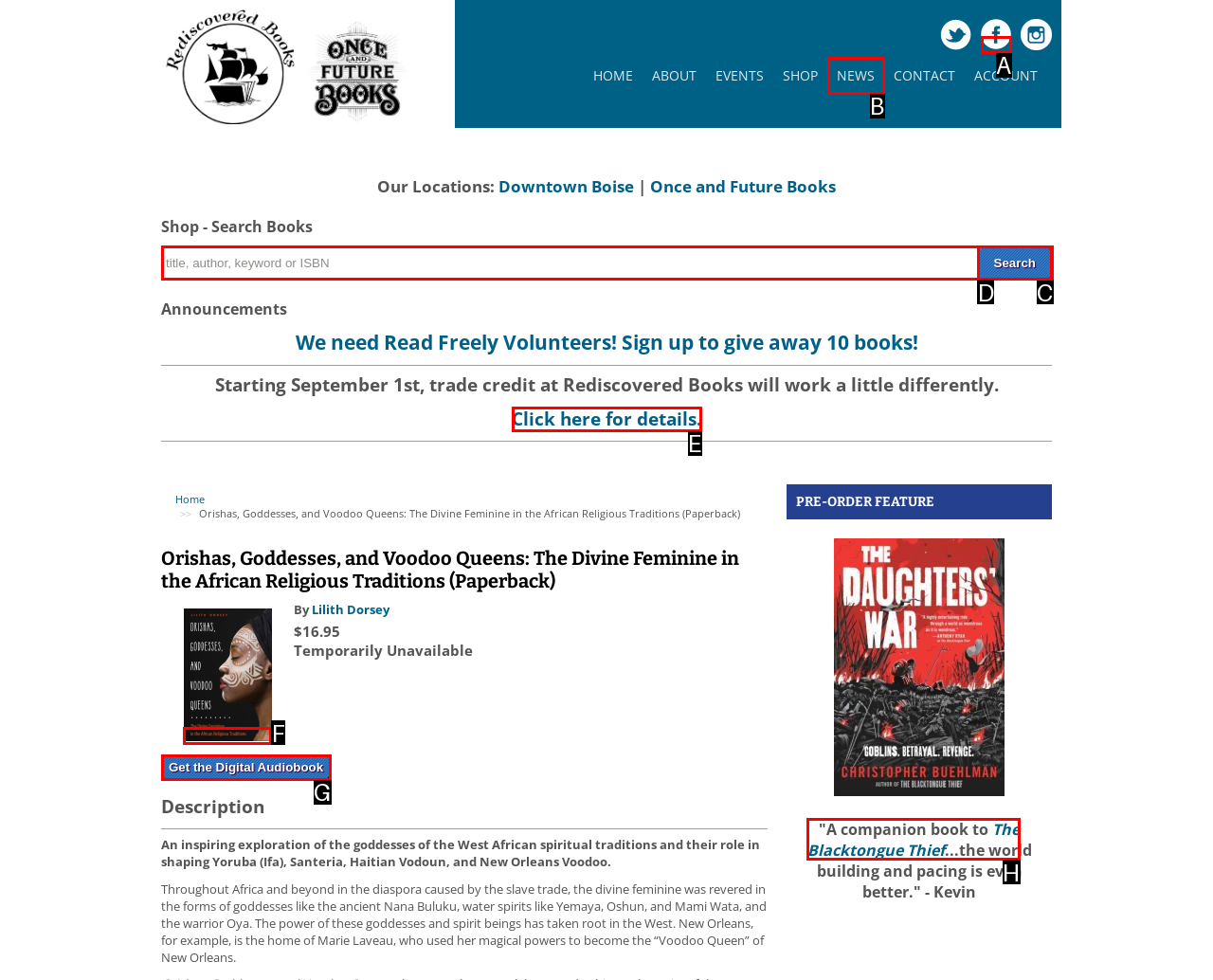Select the letter of the UI element you need to click on to fulfill this task: Get the Digital Audiobook. Write down the letter only.

G